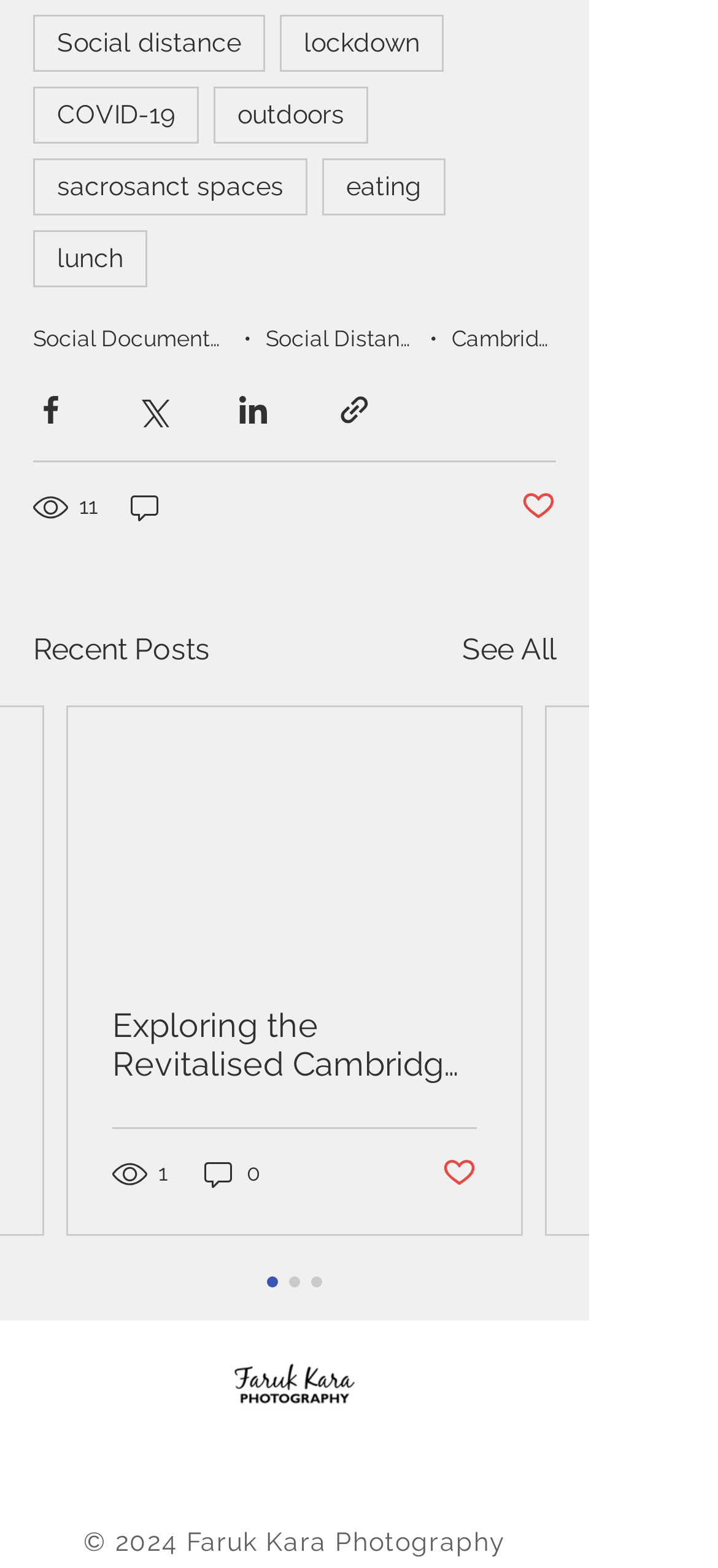Please specify the bounding box coordinates for the clickable region that will help you carry out the instruction: "Click on the 'Social distance' link".

[0.046, 0.009, 0.369, 0.046]